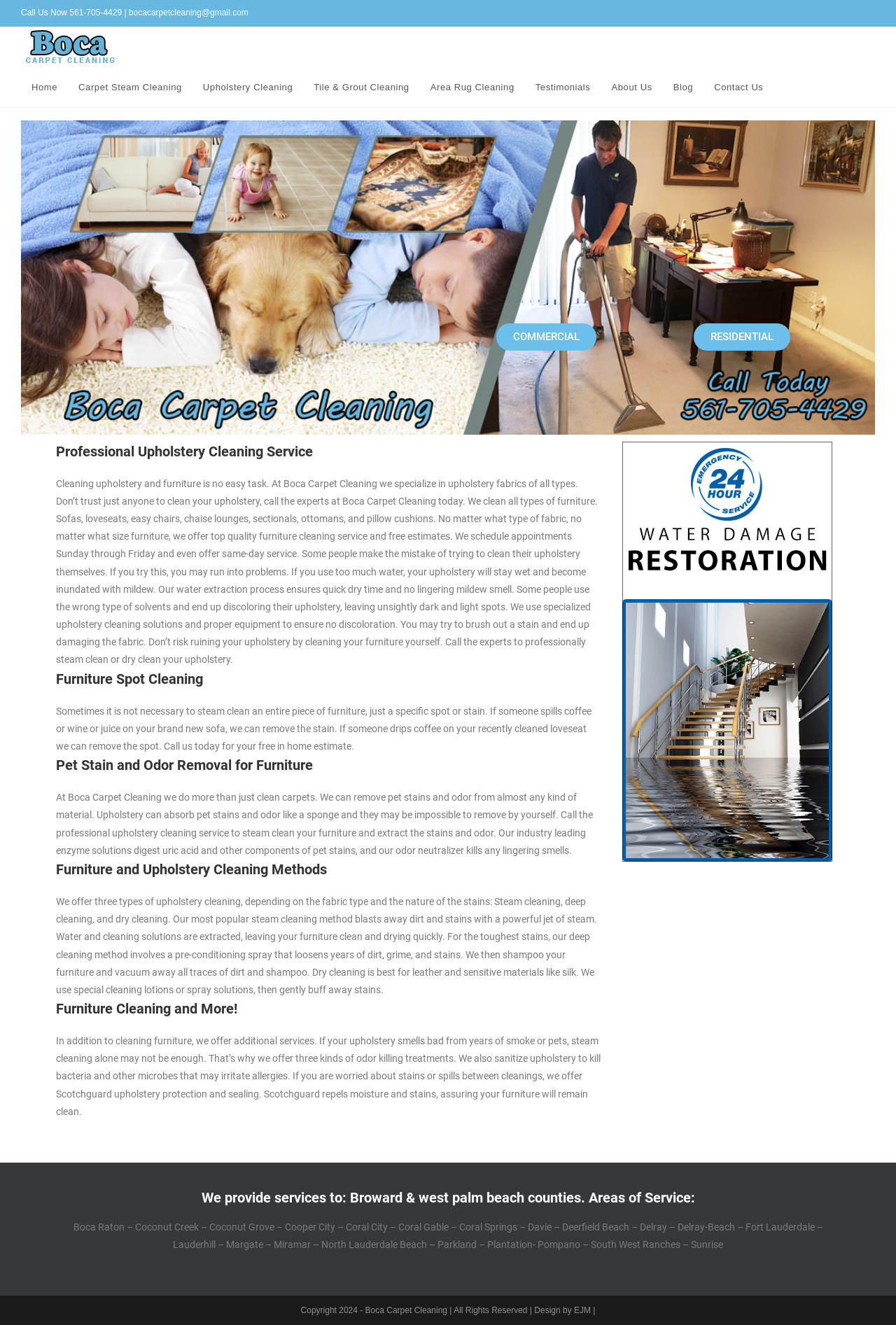Offer a detailed explanation of the webpage layout and contents.

This webpage is about upholstery and furniture cleaning services provided by Boca Carpet Cleaning in Boca Raton. At the top, there is a call-to-action section with a phone number and email address, accompanied by a logo image of Boca Carpet Cleaning. Below this, there is a navigation menu with links to different sections of the website, including Home, Carpet Steam Cleaning, Upholstery Cleaning, and more.

The main content of the webpage is divided into sections, each with a heading and descriptive text. The first section introduces the professional upholstery cleaning service, explaining the importance of proper cleaning and the risks of DIY attempts. This is followed by sections on furniture spot cleaning, pet stain and odor removal, furniture and upholstery cleaning methods, and additional services such as odor killing treatments, sanitizing, and Scotchguard upholstery protection.

The webpage also lists the areas of service, including Broward and West Palm Beach counties, with a detailed list of cities and towns. At the bottom, there is a copyright notice with a design credit.

Throughout the webpage, there are two prominent buttons, one for commercial services and one for residential services, which are placed near the top of the main content section. The overall layout is organized, with clear headings and concise text, making it easy to navigate and understand the services offered by Boca Carpet Cleaning.